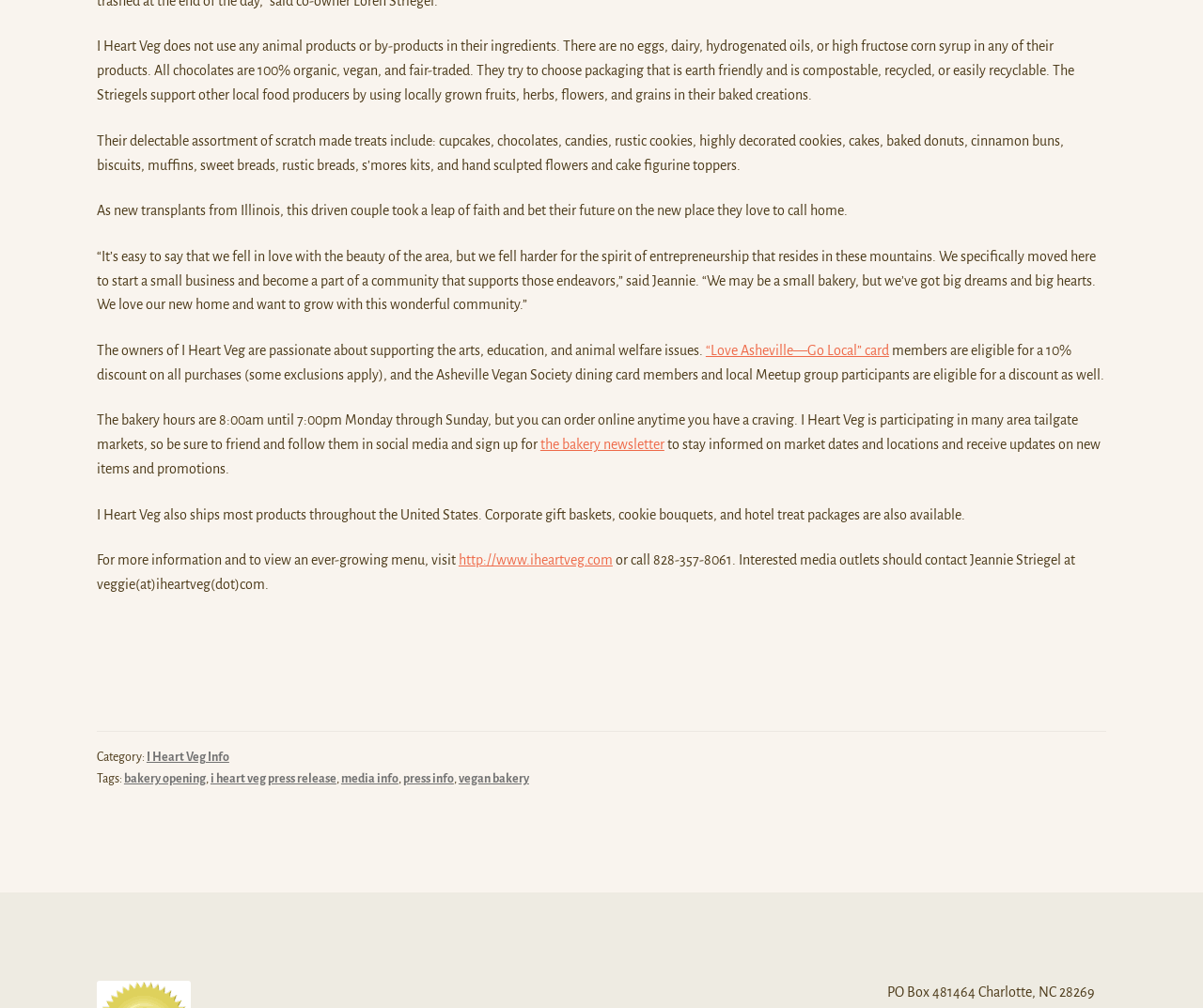Identify the bounding box coordinates for the UI element that matches this description: "the bakery newsletter".

[0.449, 0.434, 0.552, 0.448]